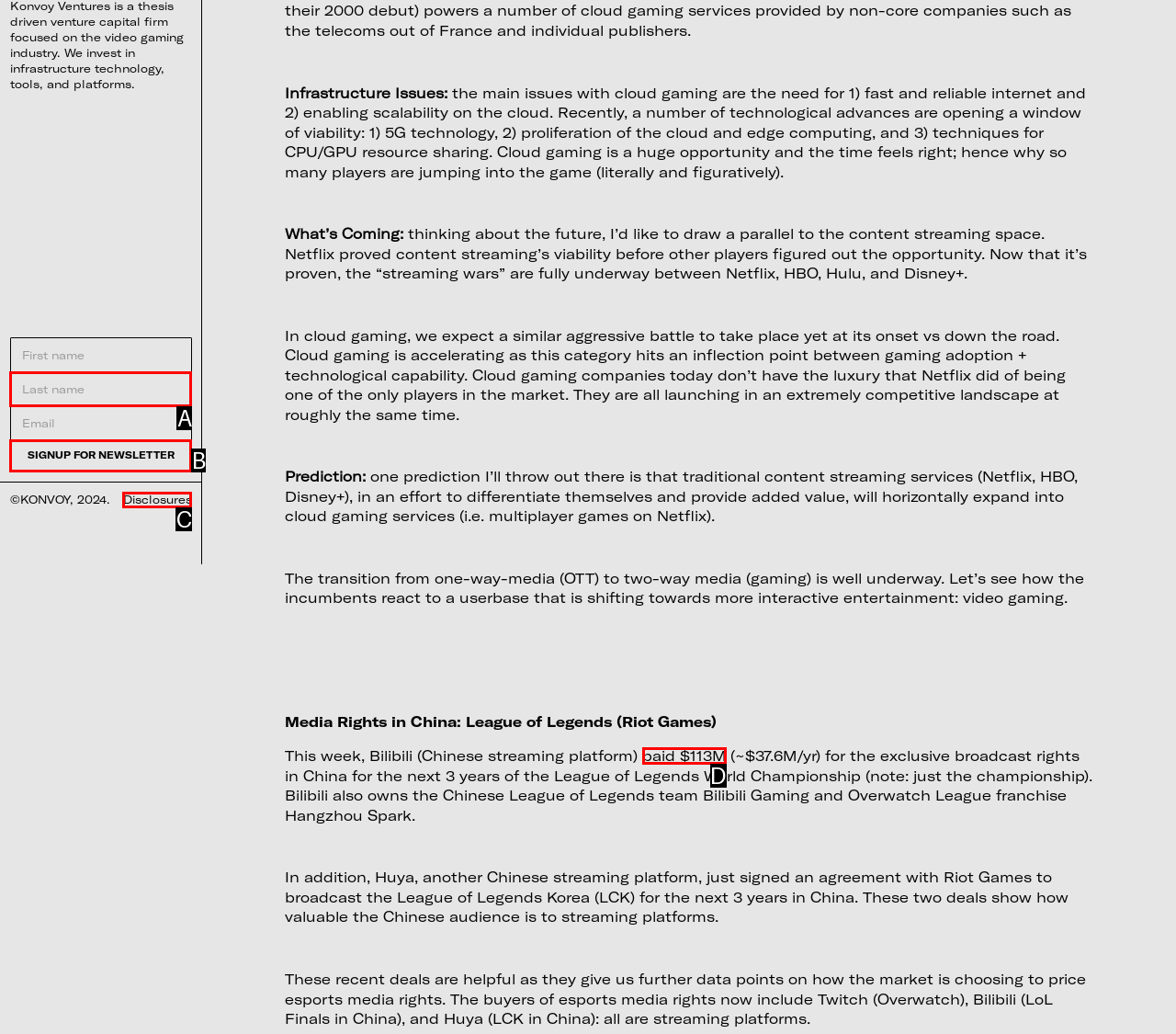Which HTML element matches the description: value="Signup for newsletter" the best? Answer directly with the letter of the chosen option.

B